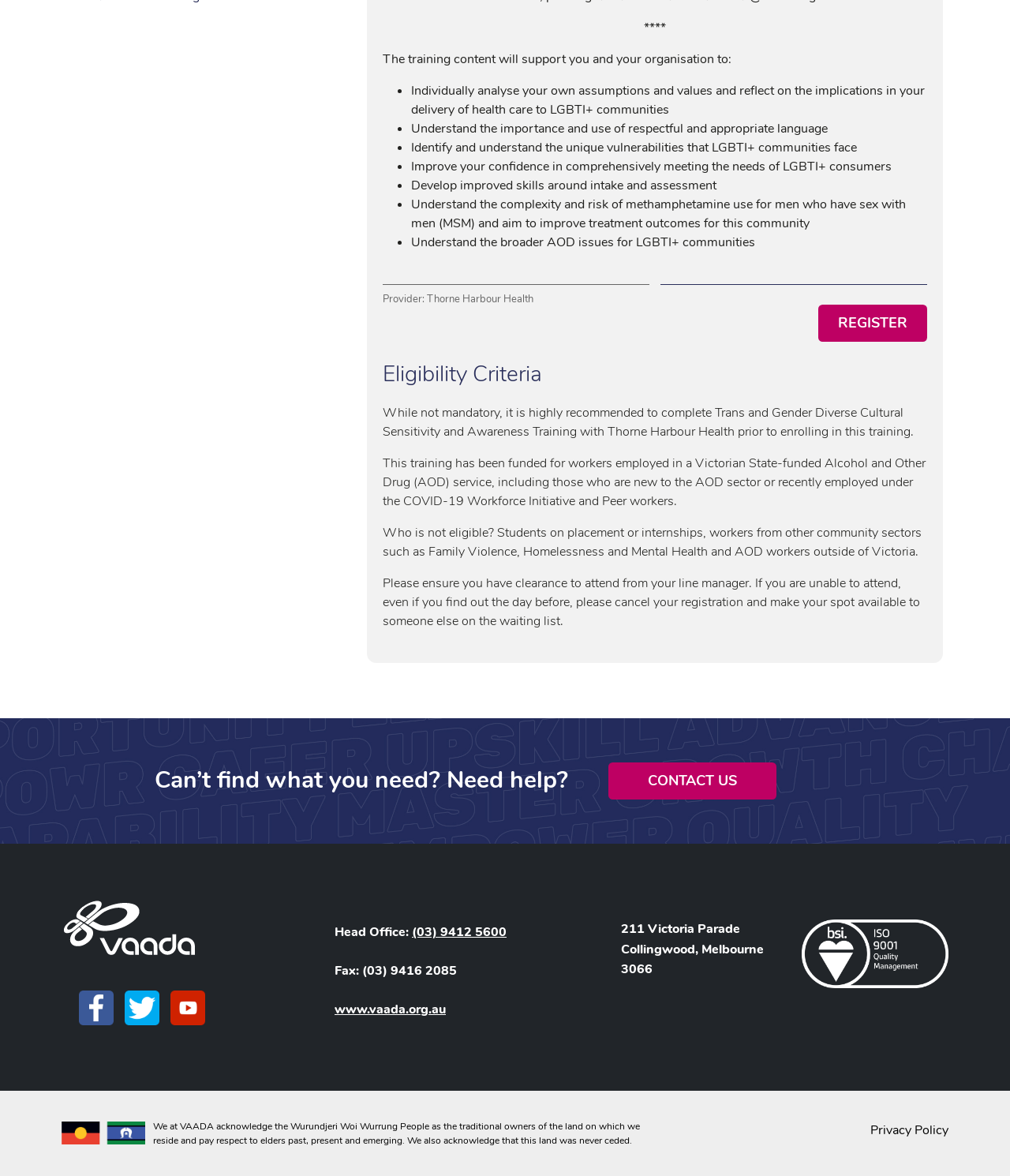What is the contact method for assistance?
Answer with a single word or short phrase according to what you see in the image.

CONTACT US button